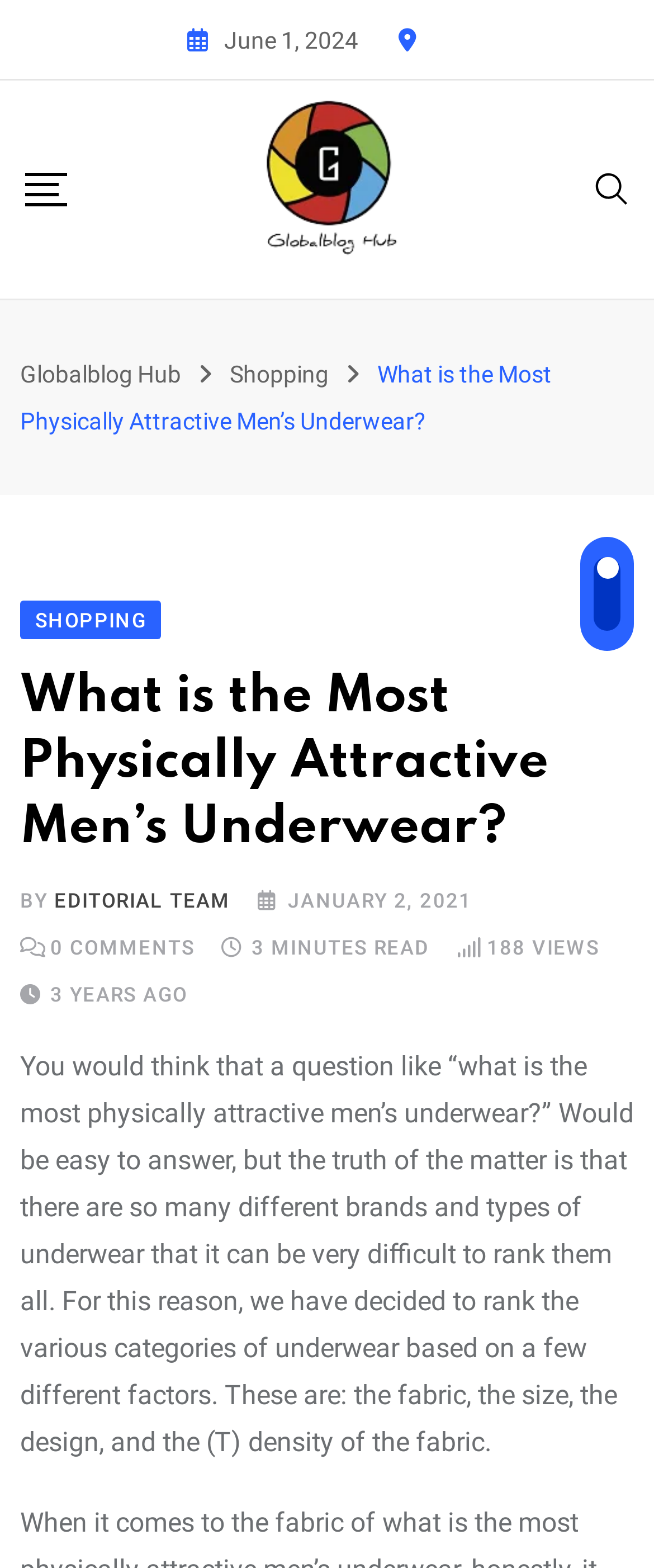How many views does the article have?
Answer briefly with a single word or phrase based on the image.

188